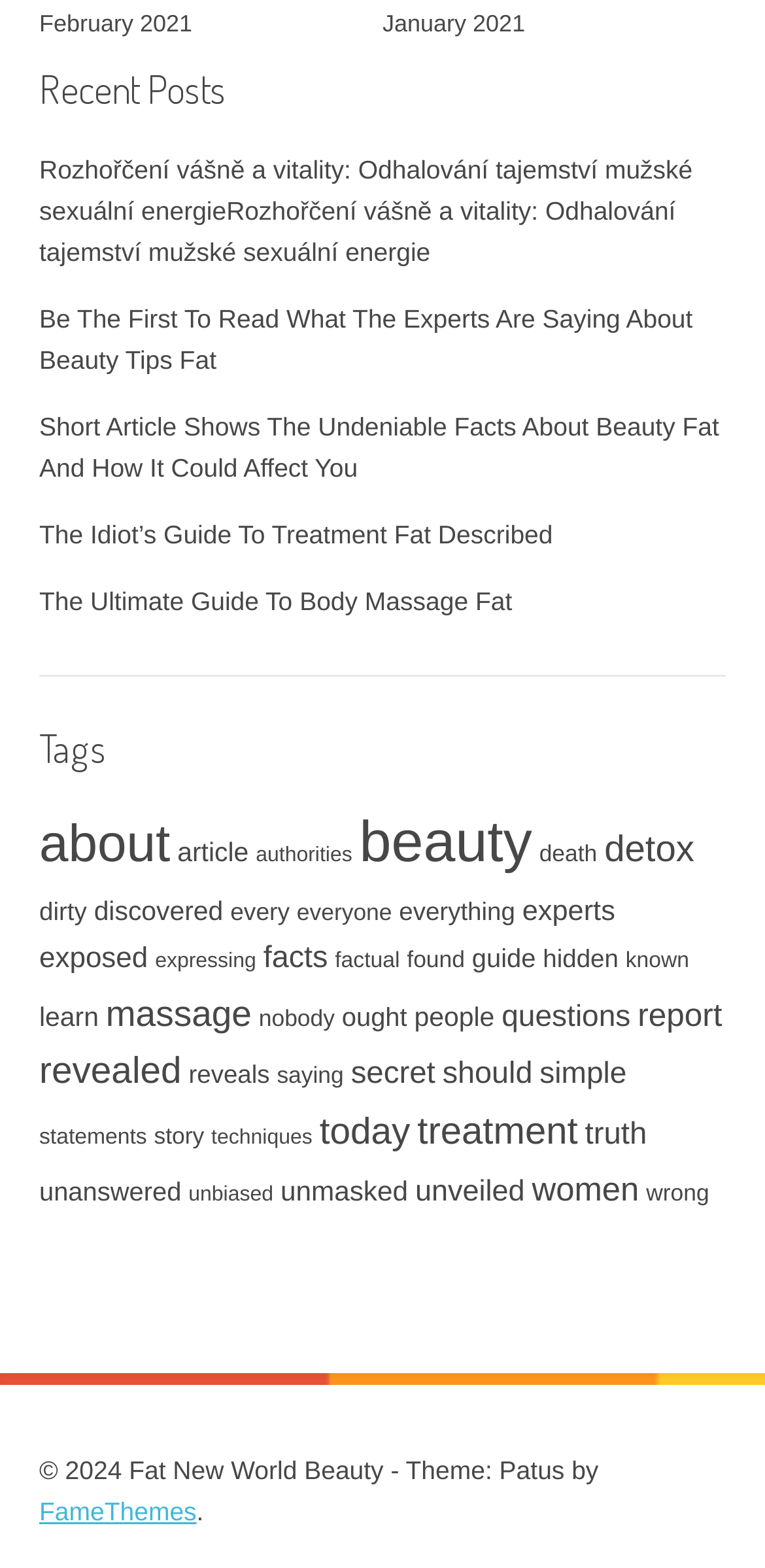Please specify the bounding box coordinates of the element that should be clicked to execute the given instruction: 'View recent posts'. Ensure the coordinates are four float numbers between 0 and 1, expressed as [left, top, right, bottom].

[0.051, 0.036, 0.949, 0.076]